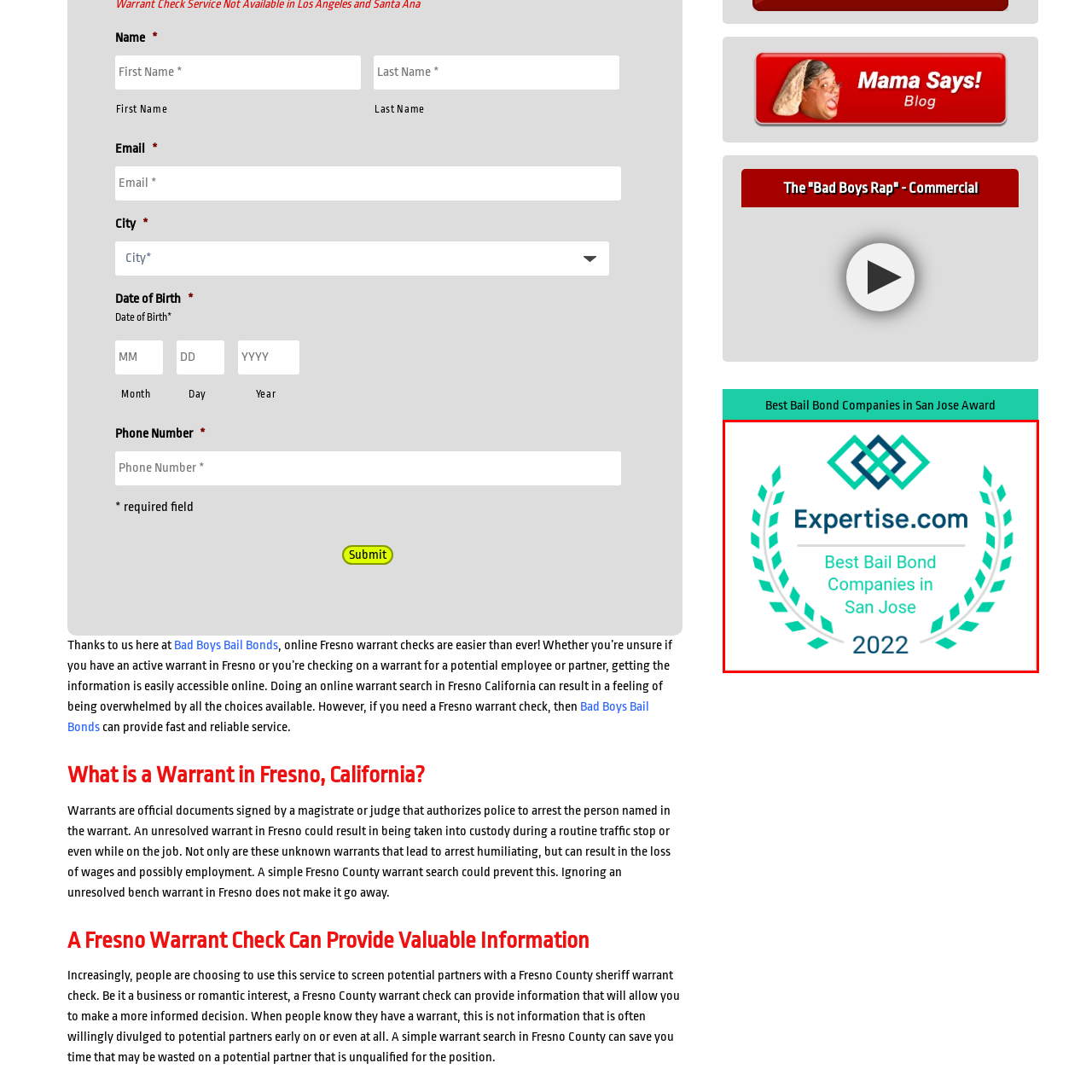Check the highlighted part in pink, What colors are used in the logo? 
Use a single word or phrase for your answer.

Teal and dark blue